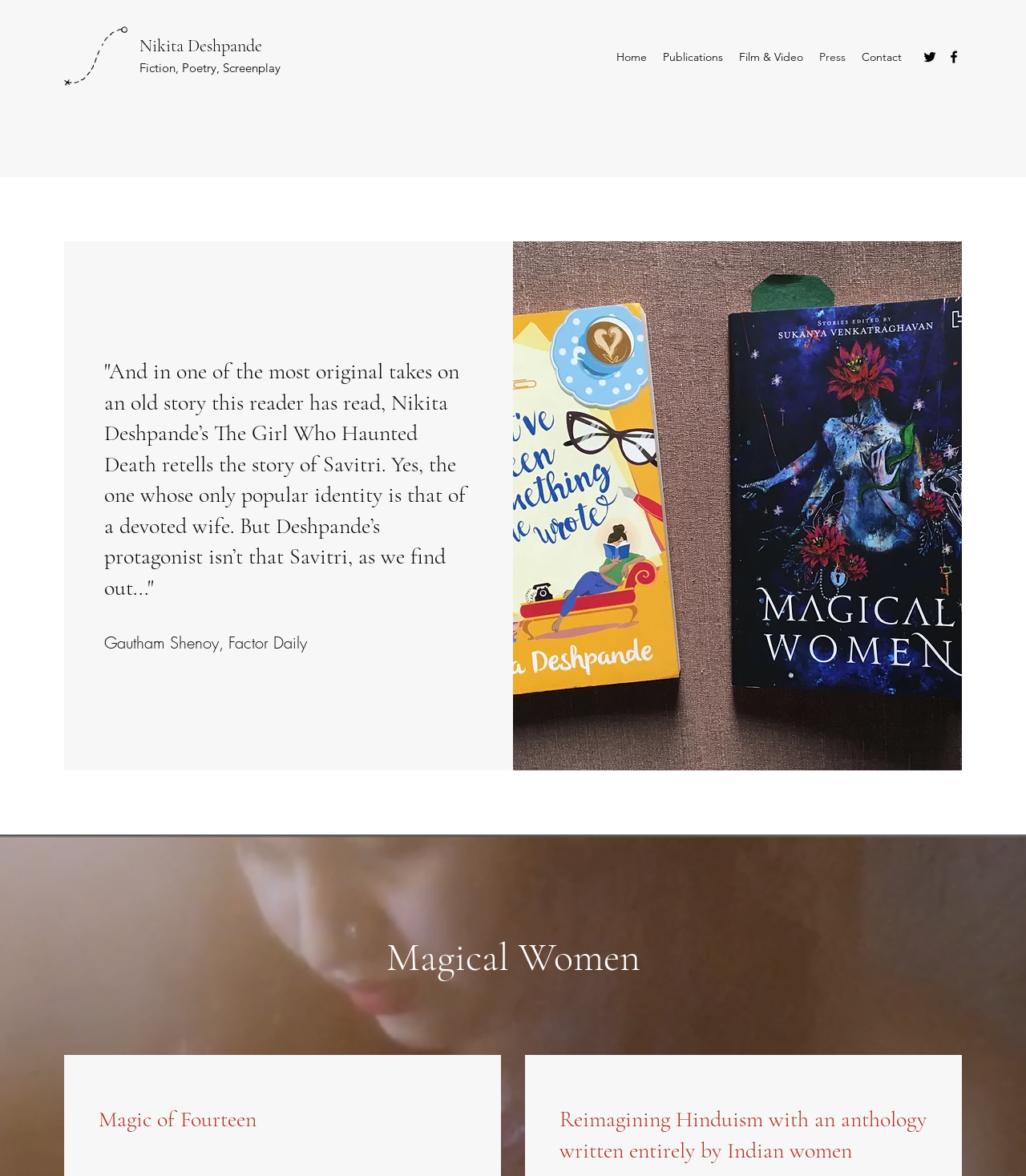Please identify the bounding box coordinates of the element's region that needs to be clicked to fulfill the following instruction: "Click on the 'Home' link". The bounding box coordinates should consist of four float numbers between 0 and 1, i.e., [left, top, right, bottom].

[0.593, 0.038, 0.638, 0.059]